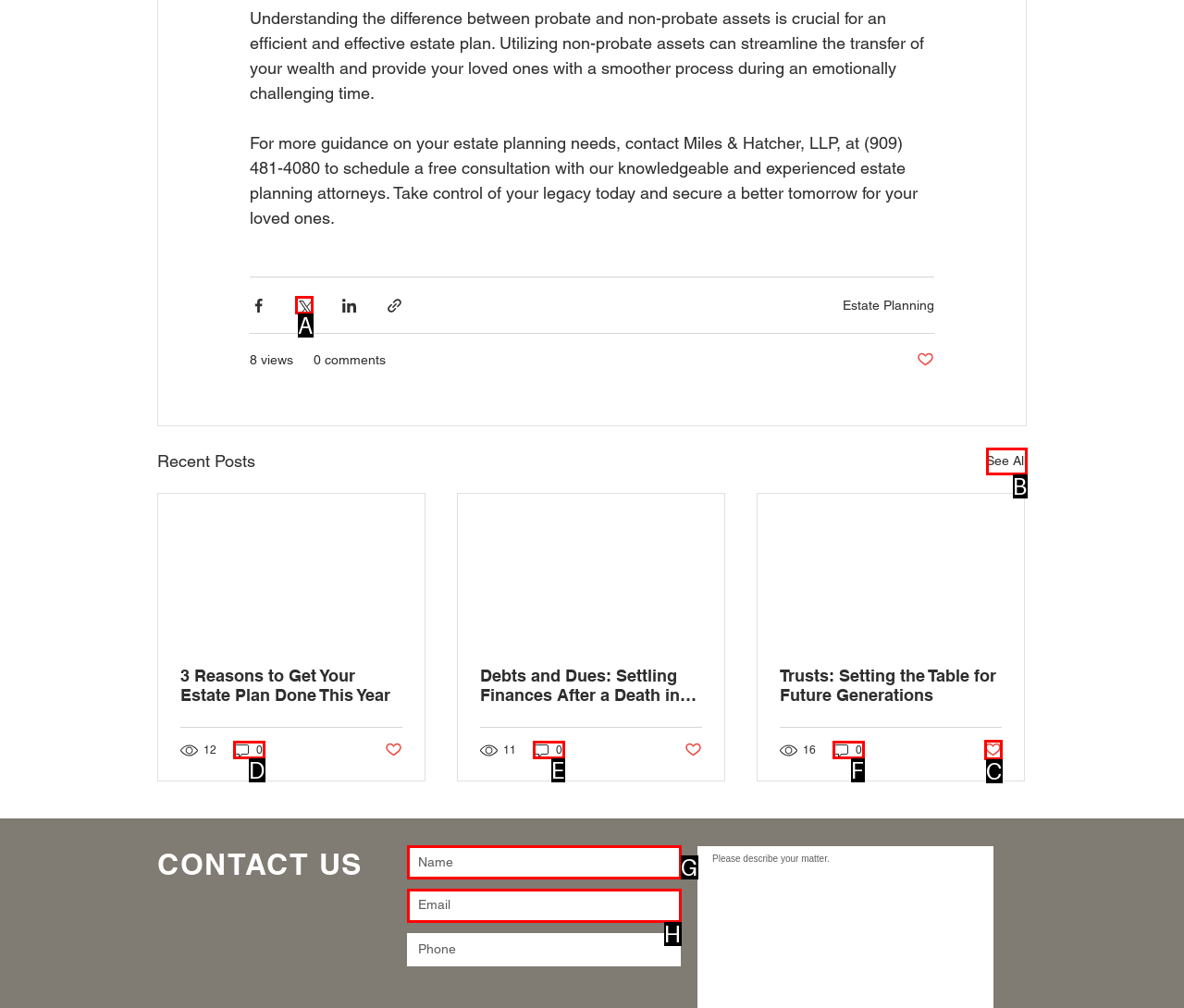Specify which HTML element I should click to complete this instruction: Enter your name Answer with the letter of the relevant option.

G